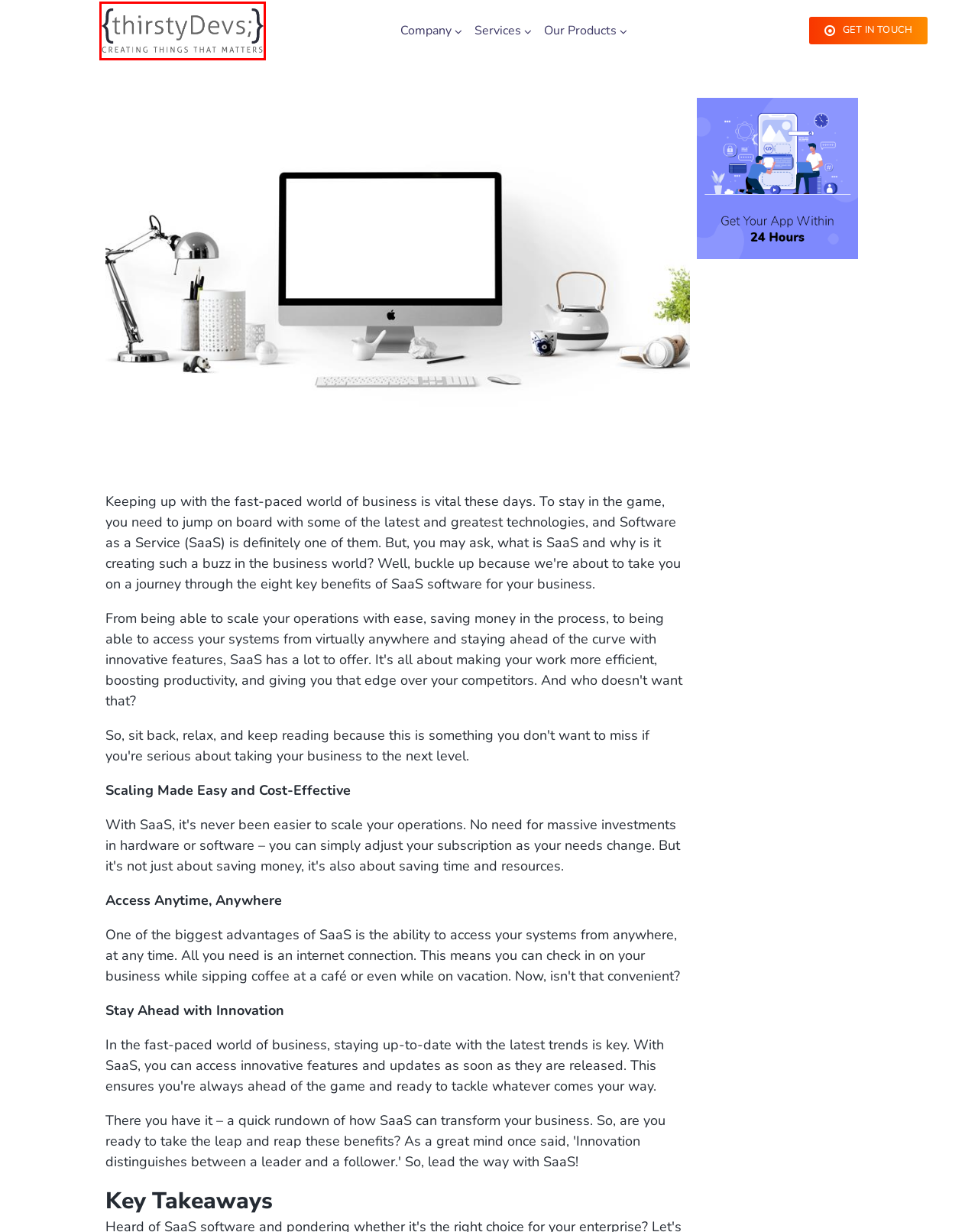After examining the screenshot of a webpage with a red bounding box, choose the most accurate webpage description that corresponds to the new page after clicking the element inside the red box. Here are the candidates:
A. Handyman App like Uber, Home Service App | thirstyDevs
B. Career | Join Our Team | thirstyDevs Infotech
C. CarQ - Car Wash App Development
D. Contact Us | Android & iOS App Development | thirstyDevs Infotech
E. thirstyDevs Infotech | Mobile Application Development Company
F. Flutter App Development Company, Hire Flutter Developers | thirstyDevs
G. Taxi Booking App, Uber Clone App, Taxi Booking Software | thirstyDevs
H. Why Choose Us | Best Mobile Application Development Company

E